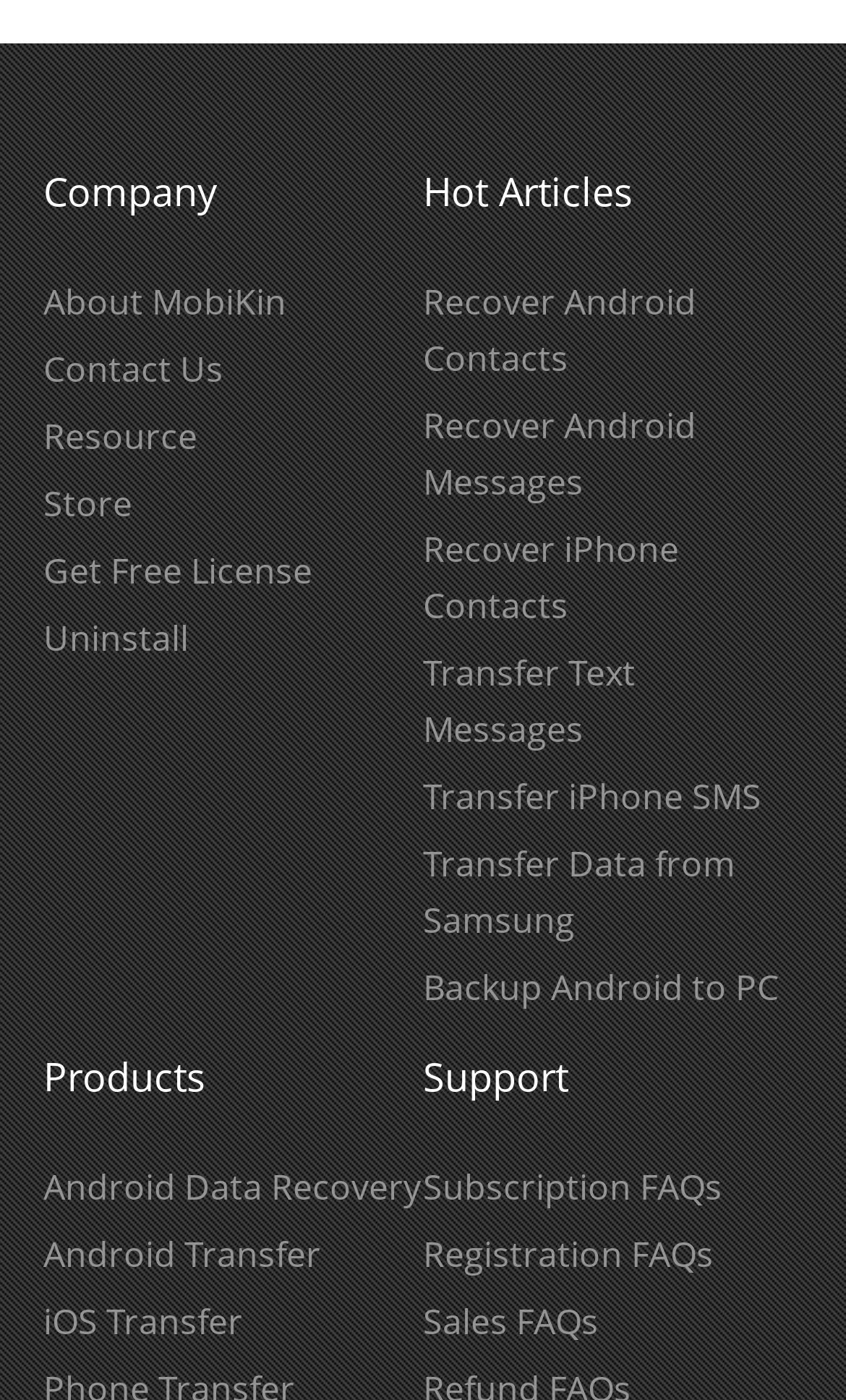Could you highlight the region that needs to be clicked to execute the instruction: "Recover Android contacts"?

[0.5, 0.198, 0.823, 0.272]